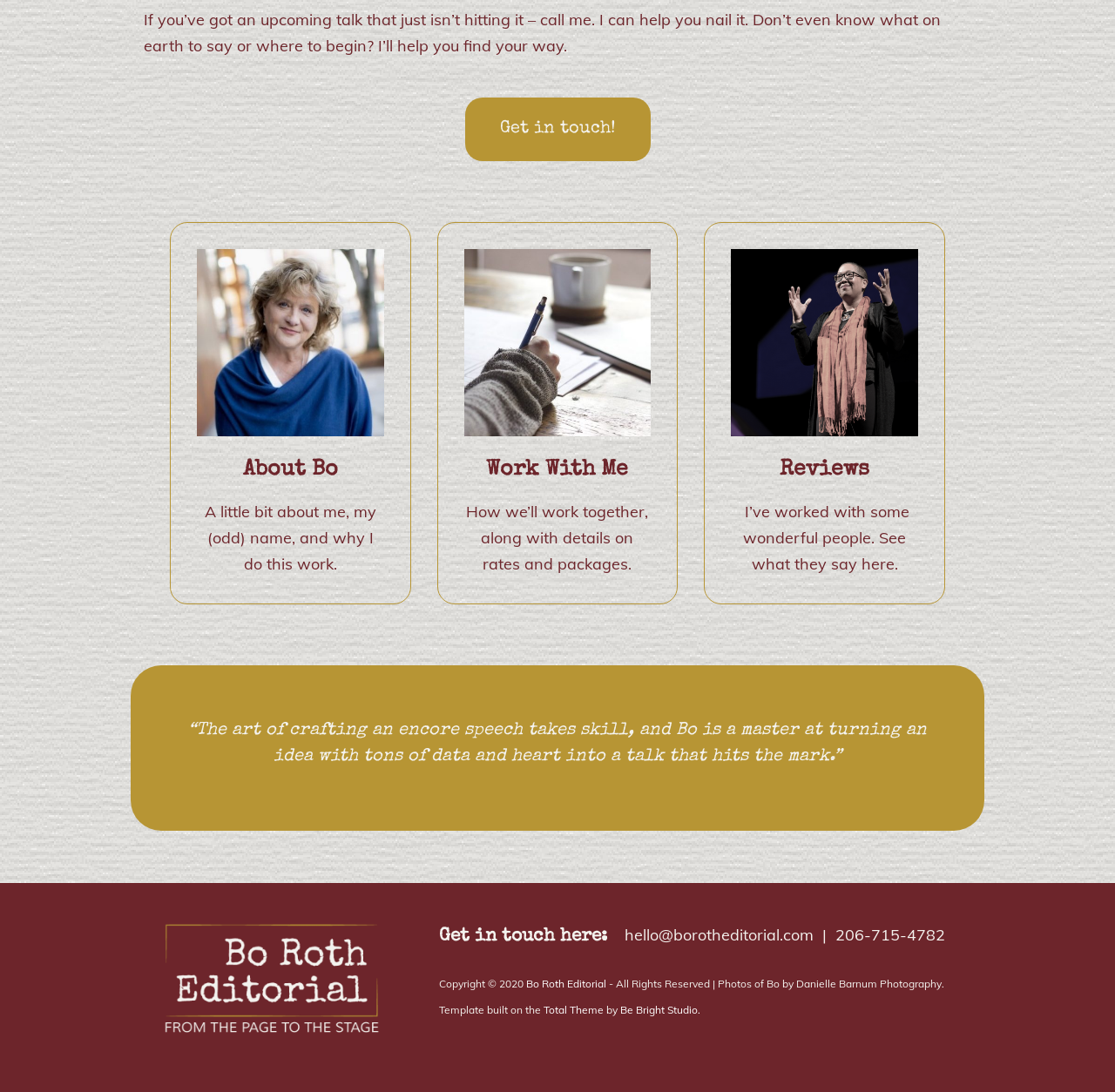What is the theme used to build this website?
Answer the question in as much detail as possible.

The website's footer mentions that the template was built on the Total Theme, which is a theme by Be Bright Studio.